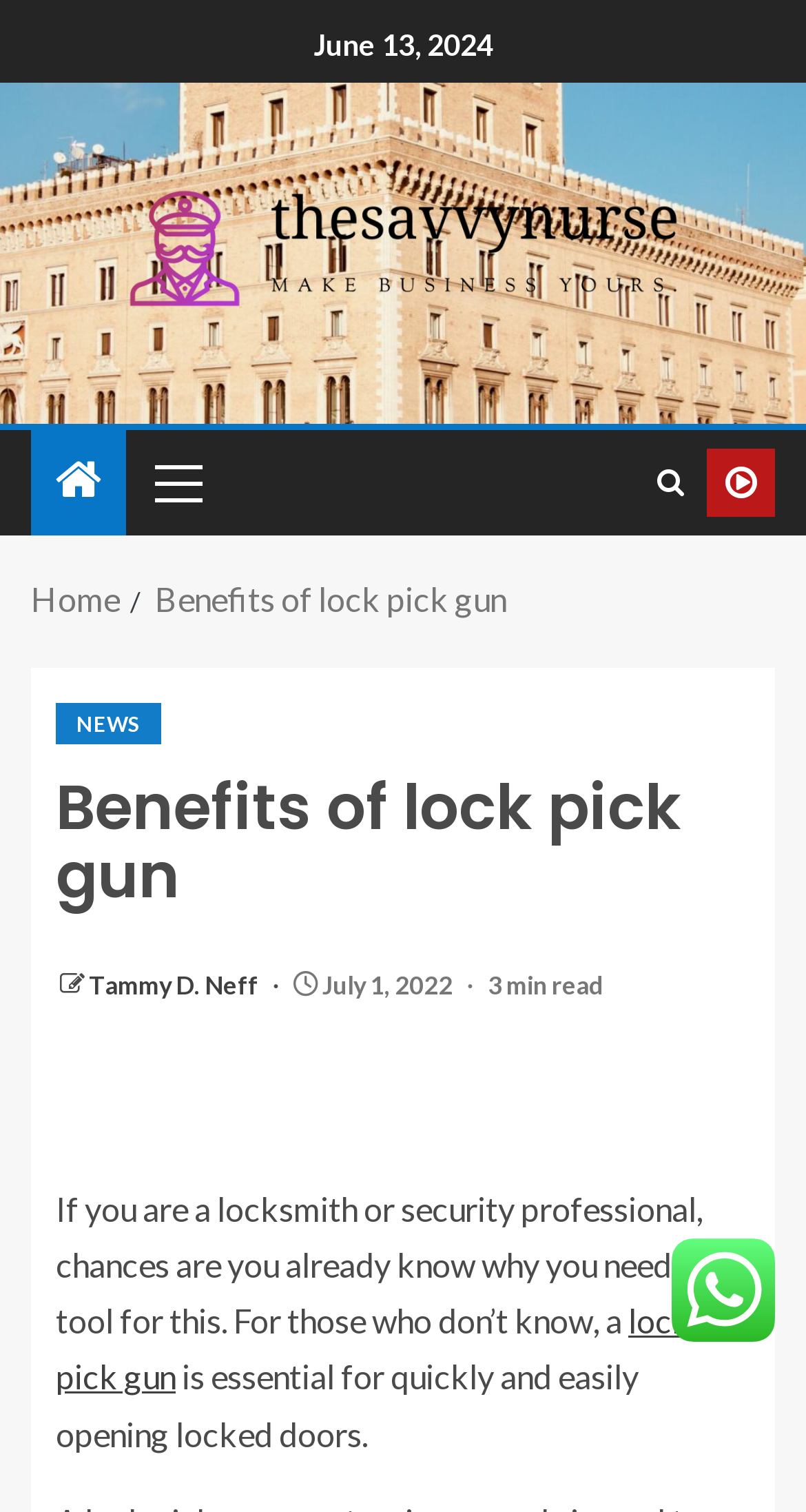Find the bounding box of the web element that fits this description: "Primary Menu".

[0.167, 0.284, 0.269, 0.353]